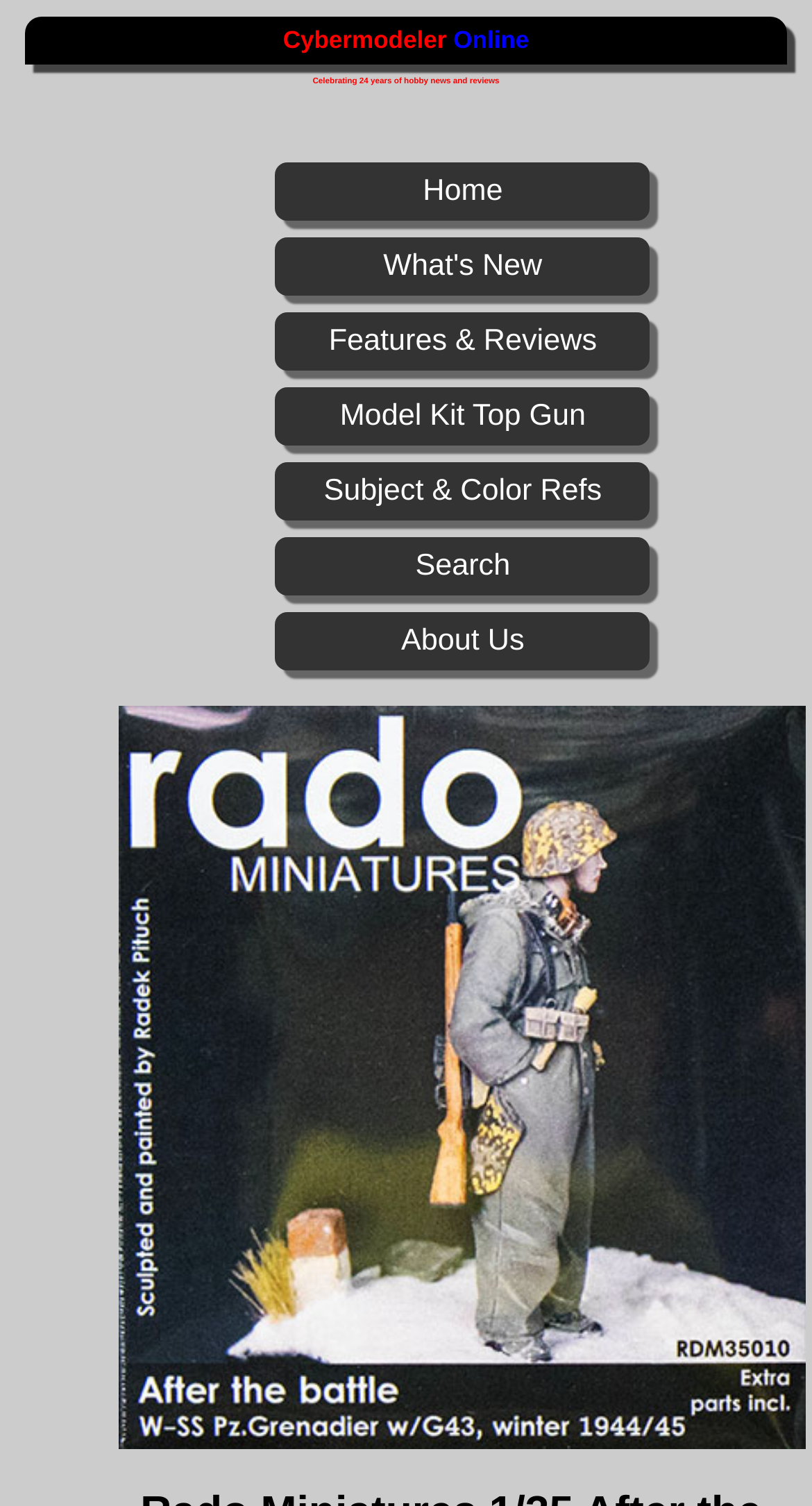Answer this question in one word or a short phrase: What is the subject of the image on the webpage?

W-SS Pz.Grenadier w/G43